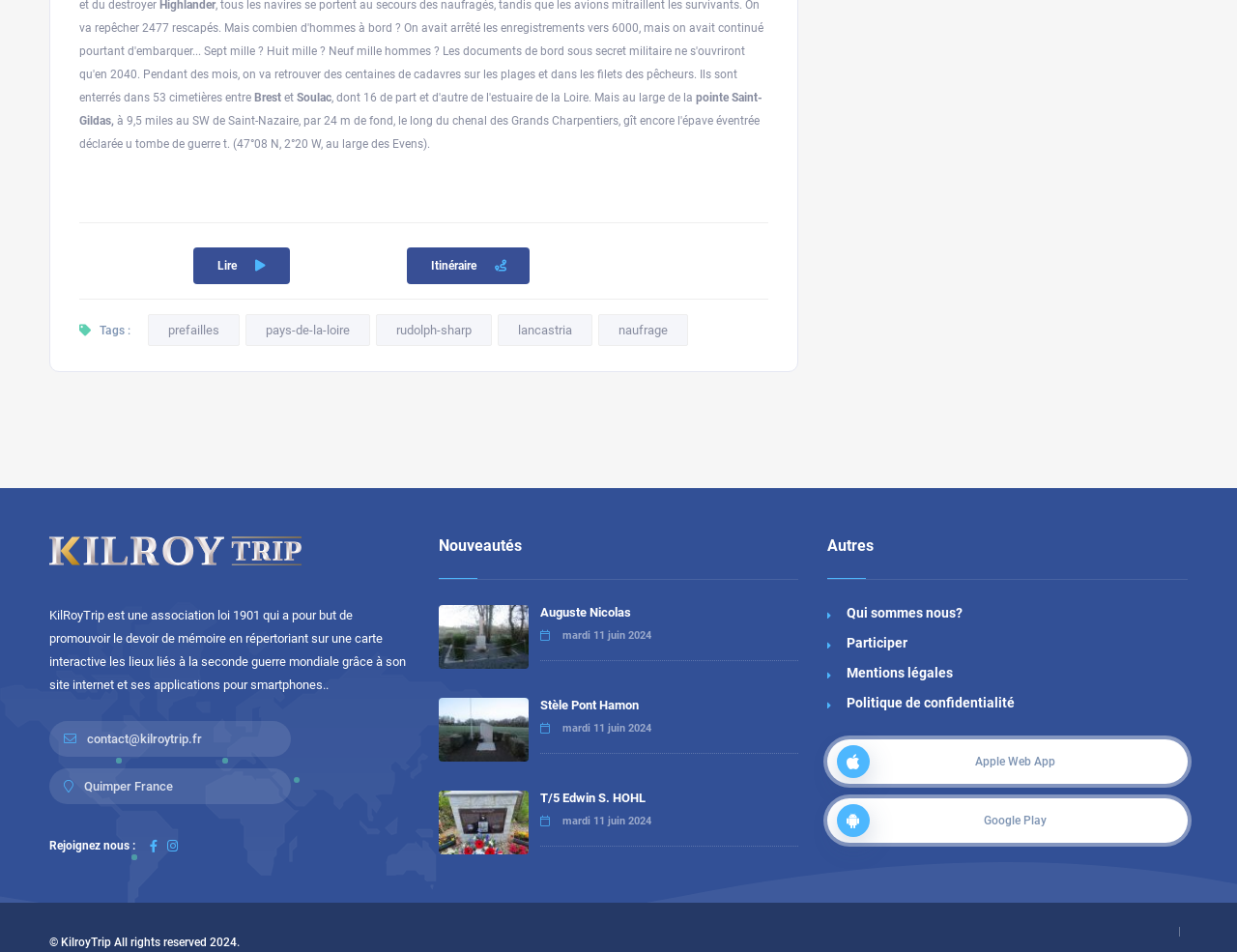Please provide the bounding box coordinates for the element that needs to be clicked to perform the instruction: "Check Autres". The coordinates must consist of four float numbers between 0 and 1, formatted as [left, top, right, bottom].

[0.669, 0.563, 0.96, 0.609]